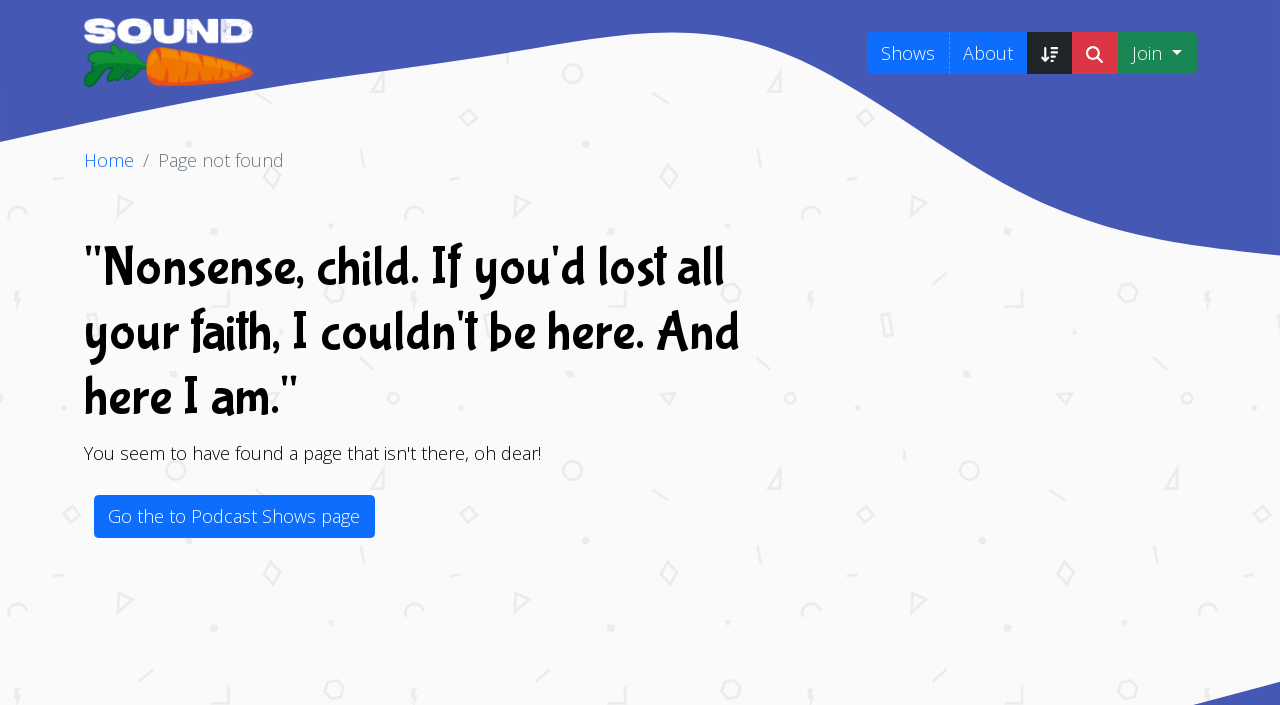Provide a one-word or brief phrase answer to the question:
What is the text of the static text element below the 'Home' link?

Page not found